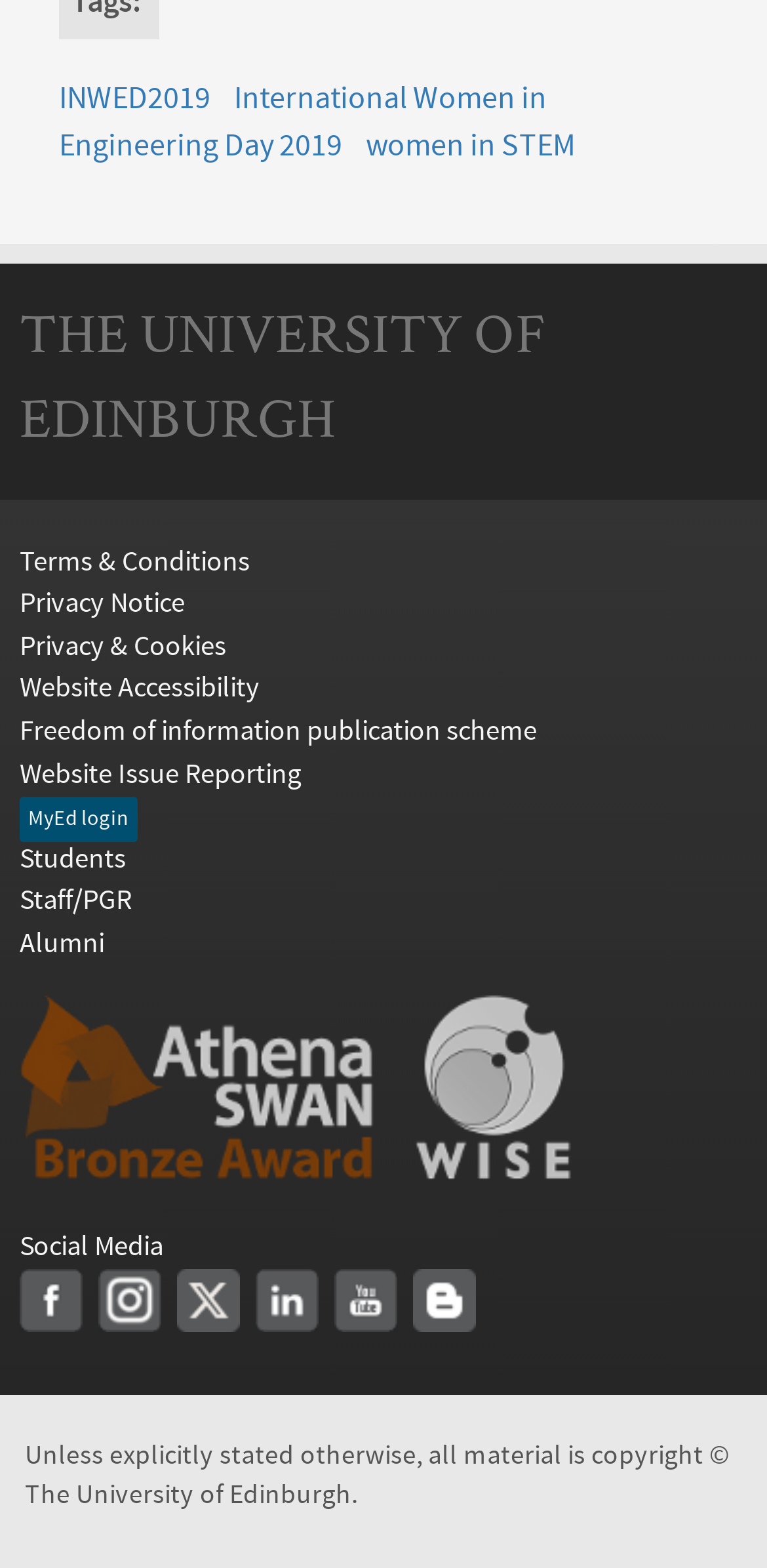Locate the bounding box coordinates of the element you need to click to accomplish the task described by this instruction: "Learn about WISE Women In Science and Engineering".

[0.539, 0.737, 0.747, 0.761]